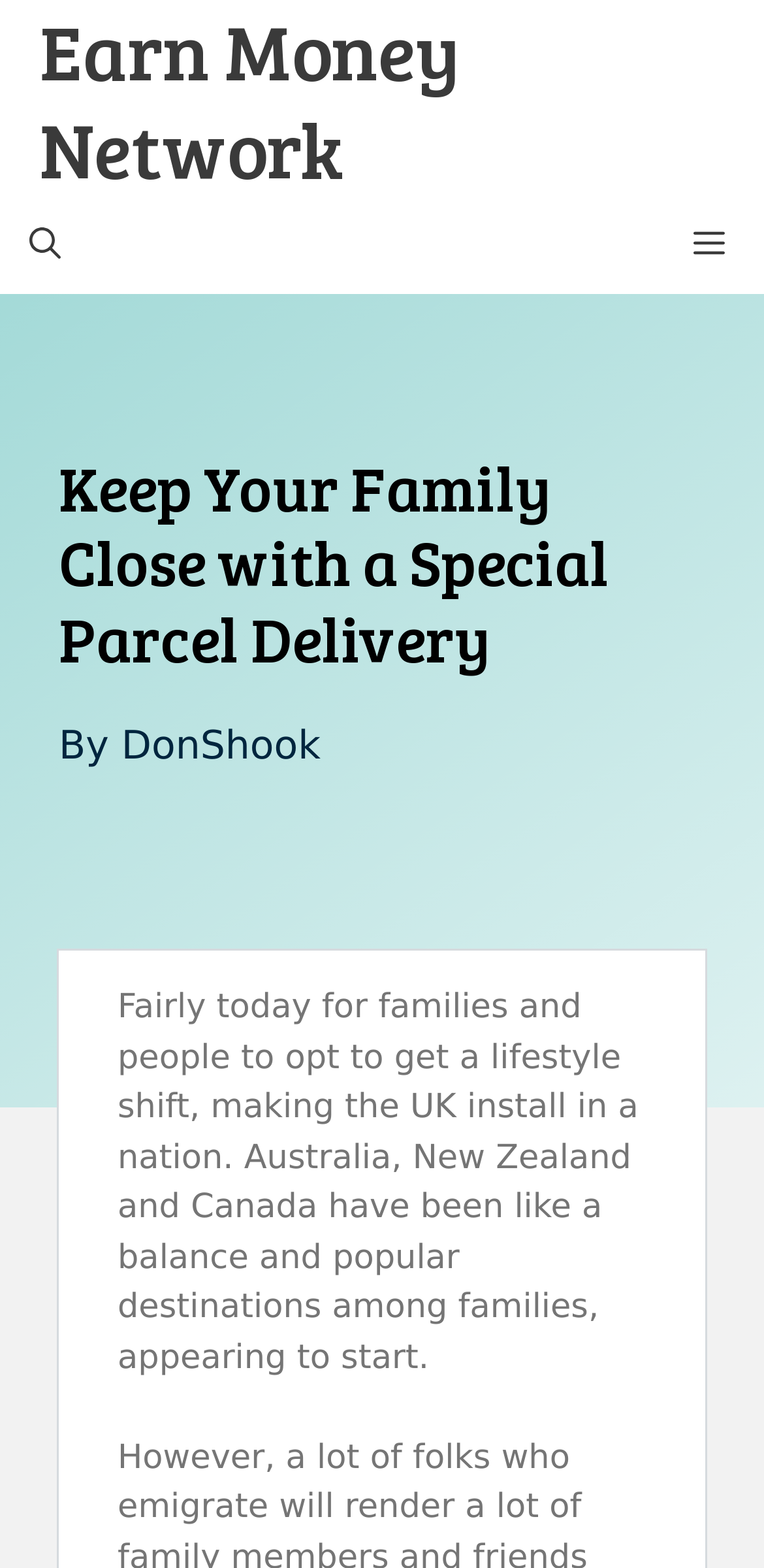What is the name of the author?
Look at the screenshot and respond with a single word or phrase.

DonShook